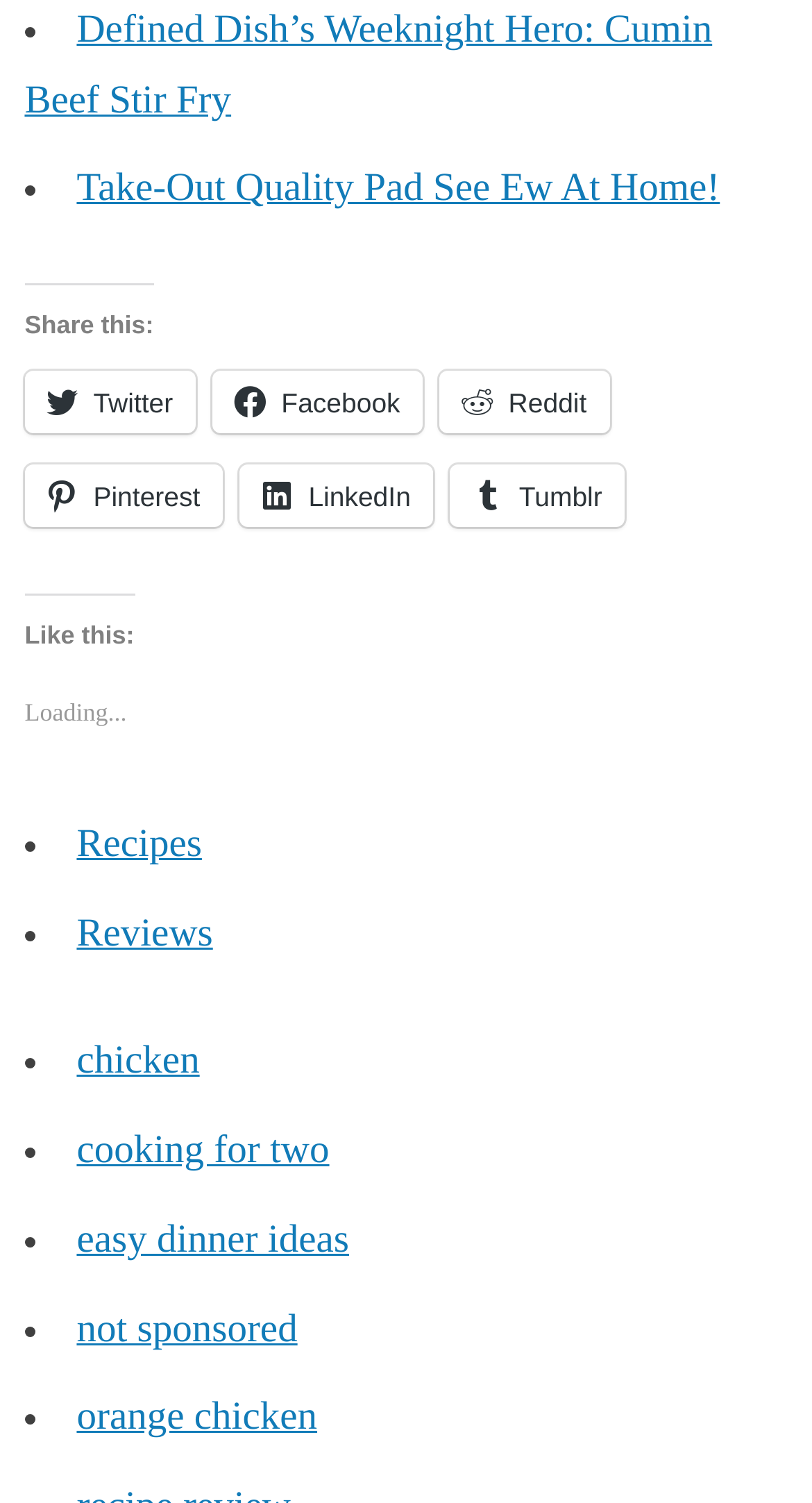Please identify the bounding box coordinates of the element's region that should be clicked to execute the following instruction: "Share this on Facebook". The bounding box coordinates must be four float numbers between 0 and 1, i.e., [left, top, right, bottom].

[0.262, 0.246, 0.521, 0.288]